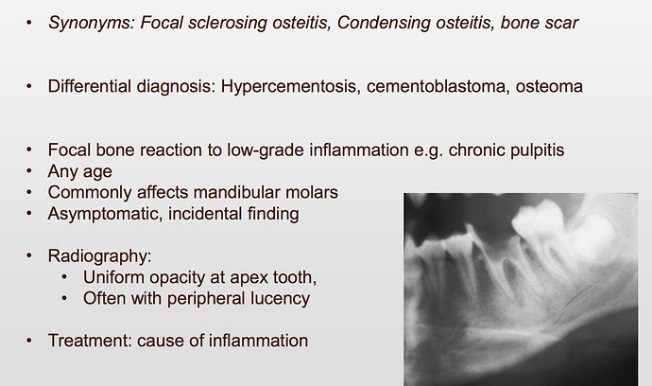What is the typical location of focal sclerosing osteitis?
Provide a one-word or short-phrase answer based on the image.

Mandibular molars